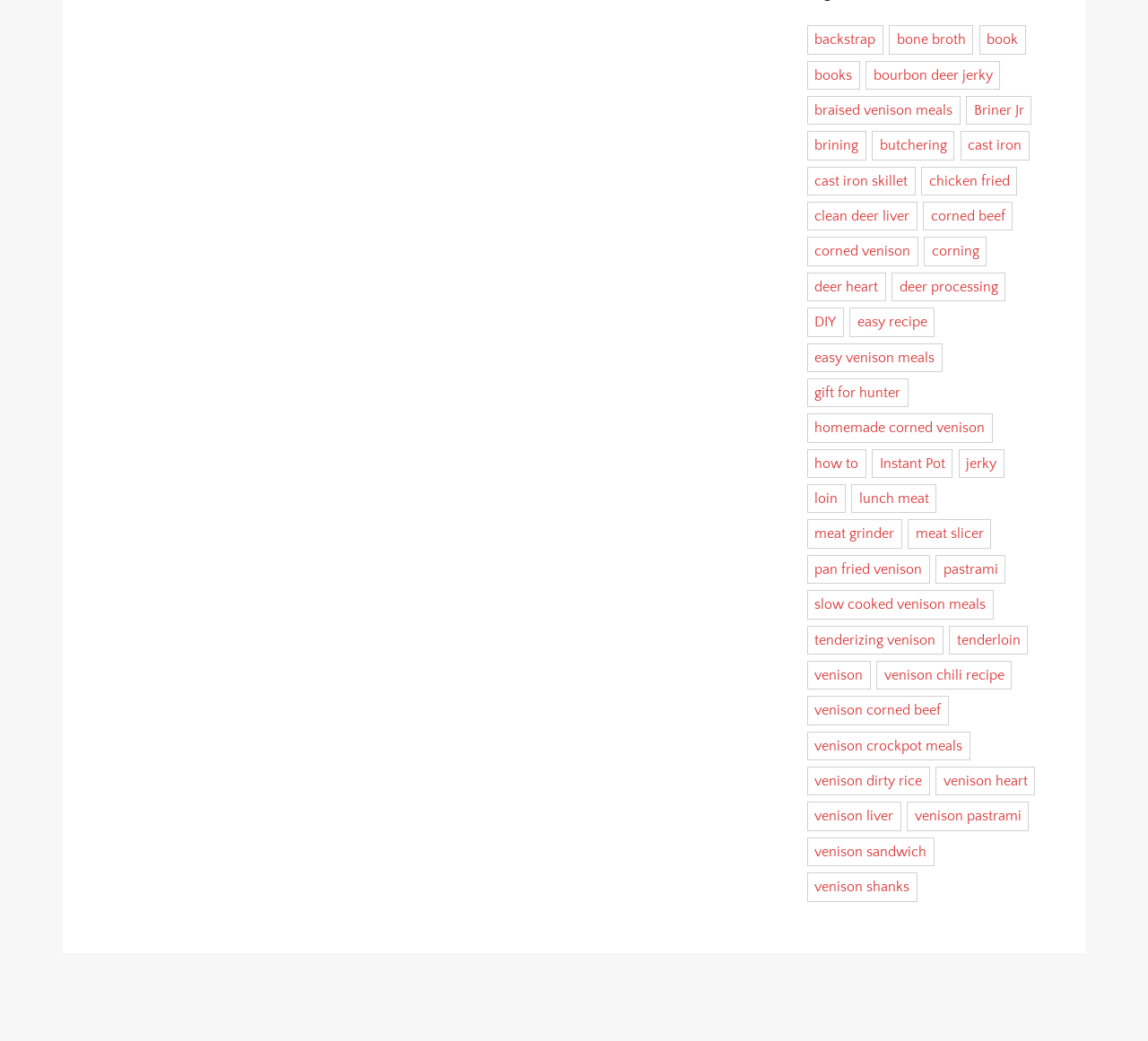How many links are related to corned venison?
Look at the screenshot and respond with a single word or phrase.

7